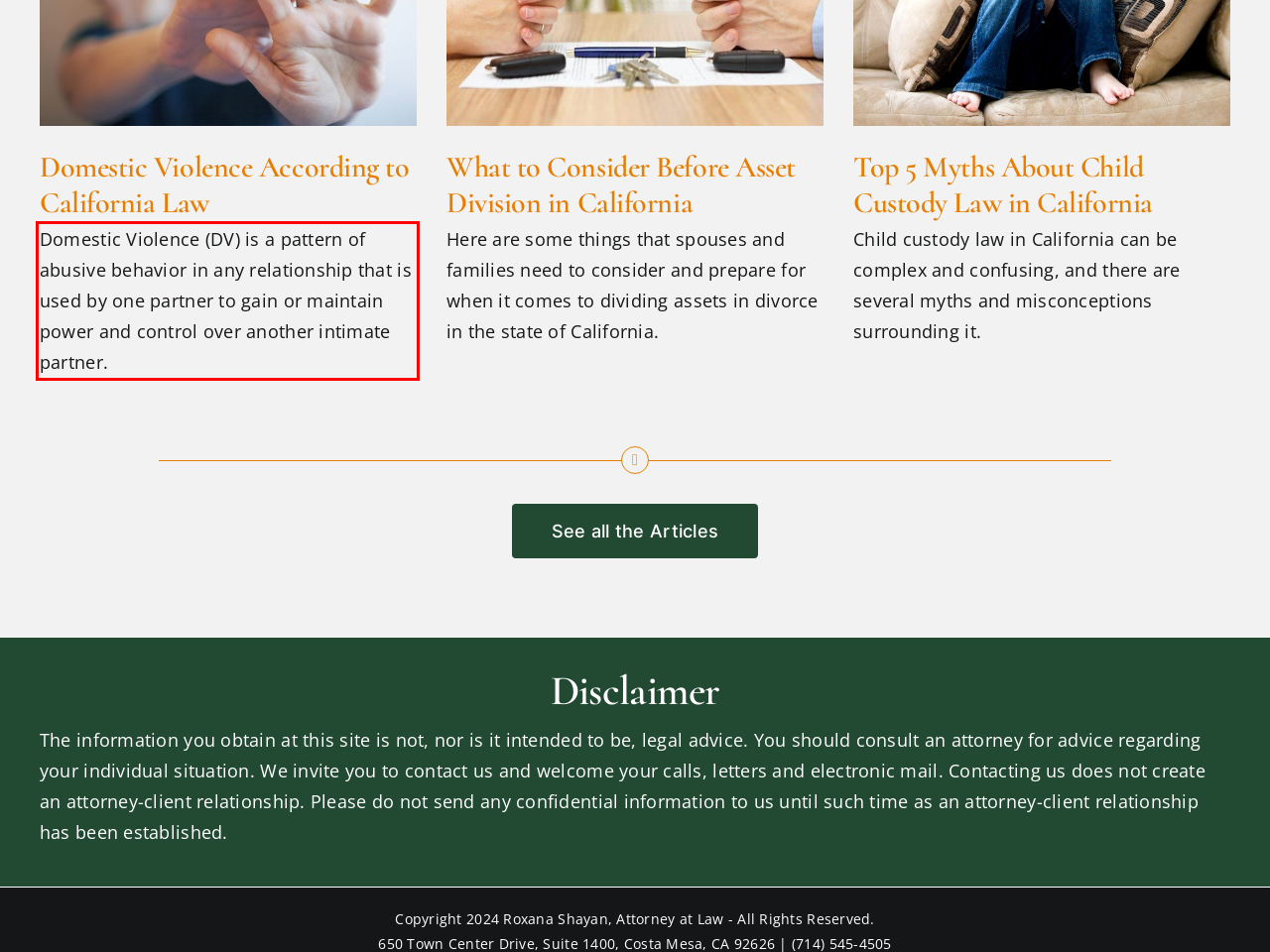Observe the screenshot of the webpage that includes a red rectangle bounding box. Conduct OCR on the content inside this red bounding box and generate the text.

Domestic Violence (DV) is a pattern of abusive behavior in any relationship that is used by one partner to gain or maintain power and control over another intimate partner.